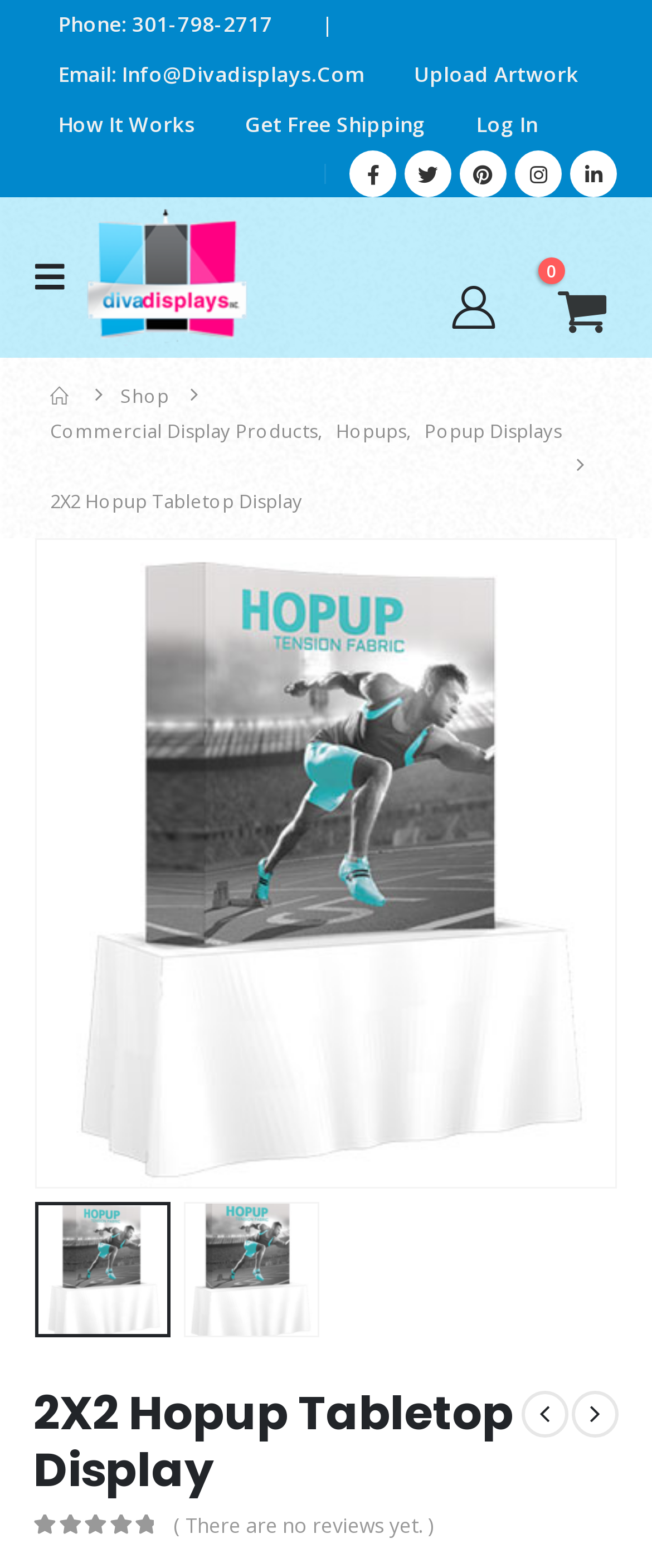Determine the bounding box coordinates of the region I should click to achieve the following instruction: "Read the blog". Ensure the bounding box coordinates are four float numbers between 0 and 1, i.e., [left, top, right, bottom].

None